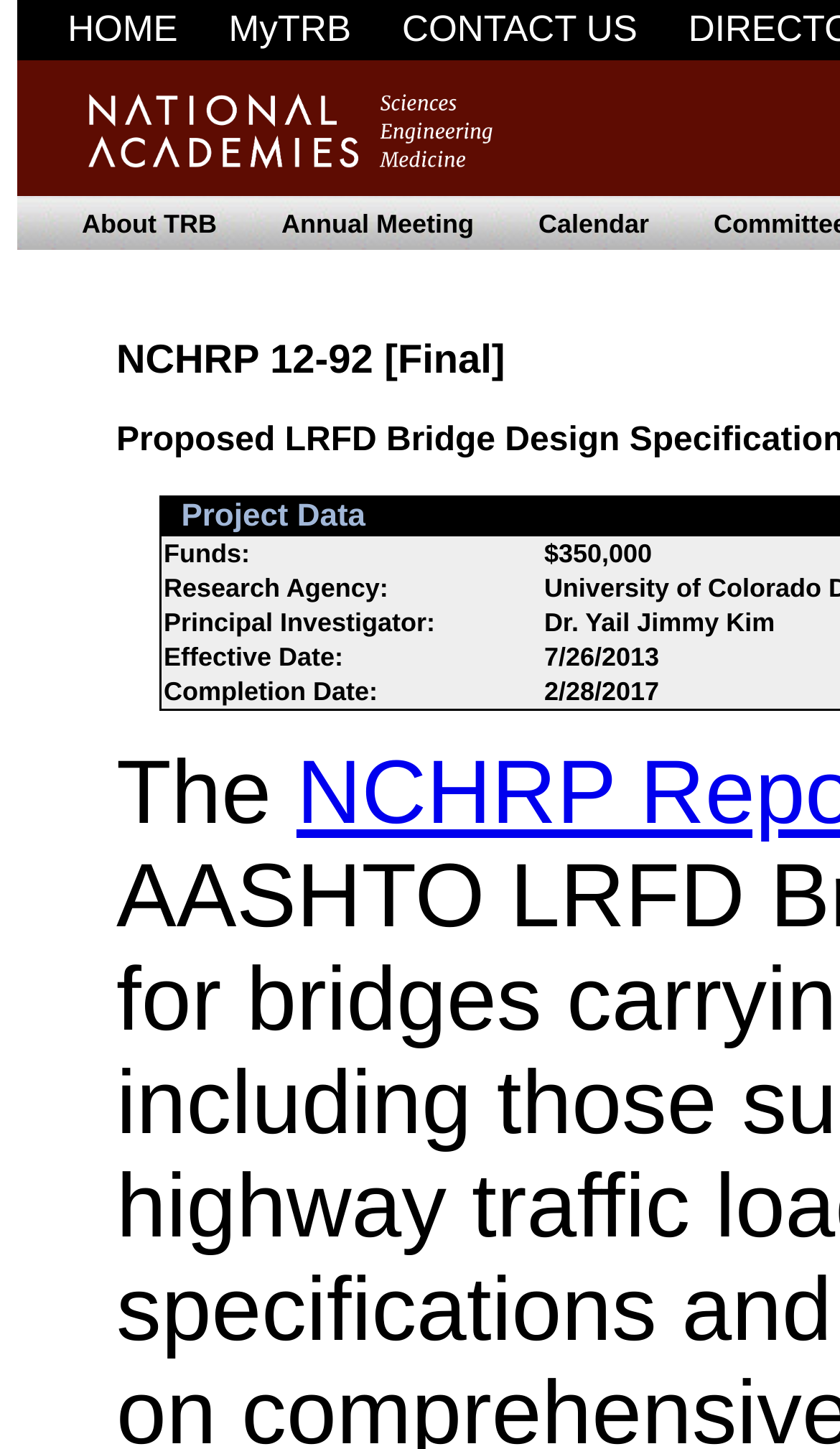Locate the bounding box of the UI element with the following description: "Faux Leather Sofa".

None